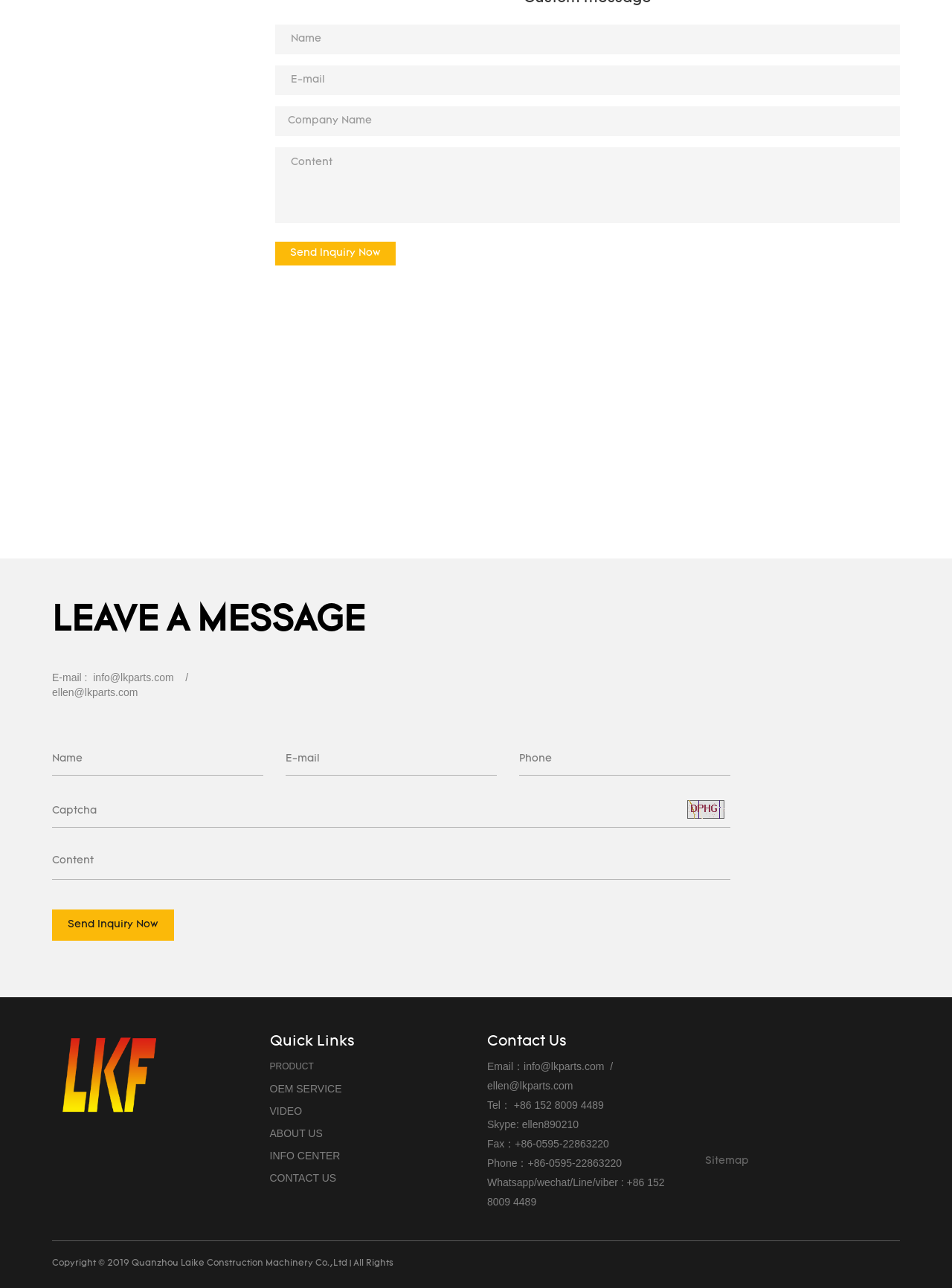What is the company name mentioned on this webpage?
Give a detailed explanation using the information visible in the image.

The company name mentioned on this webpage is Quanzhou Laike Construction Machinery Co.,Ltd. It is mentioned in the copyright section at the bottom of the webpage.